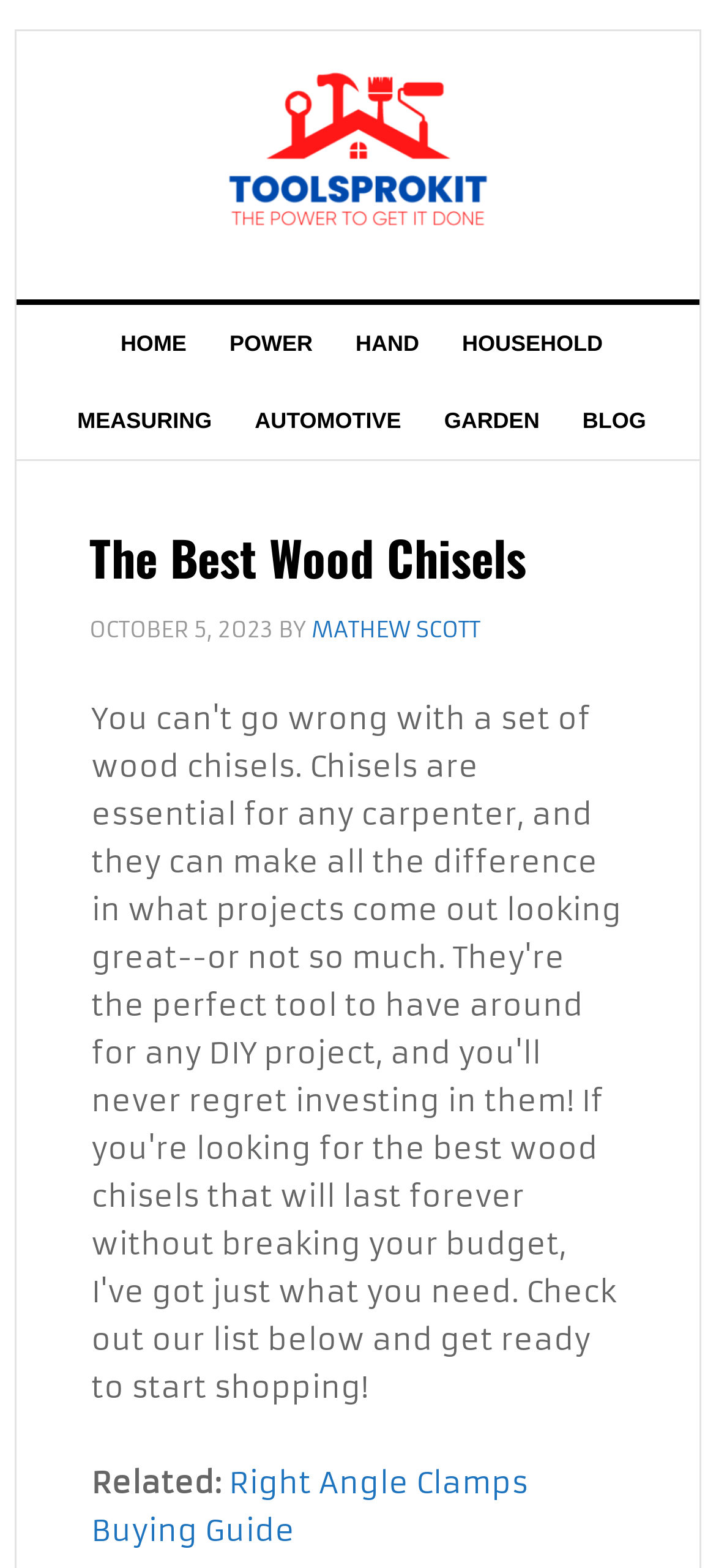Identify the bounding box coordinates necessary to click and complete the given instruction: "check the related article".

[0.128, 0.933, 0.738, 0.987]